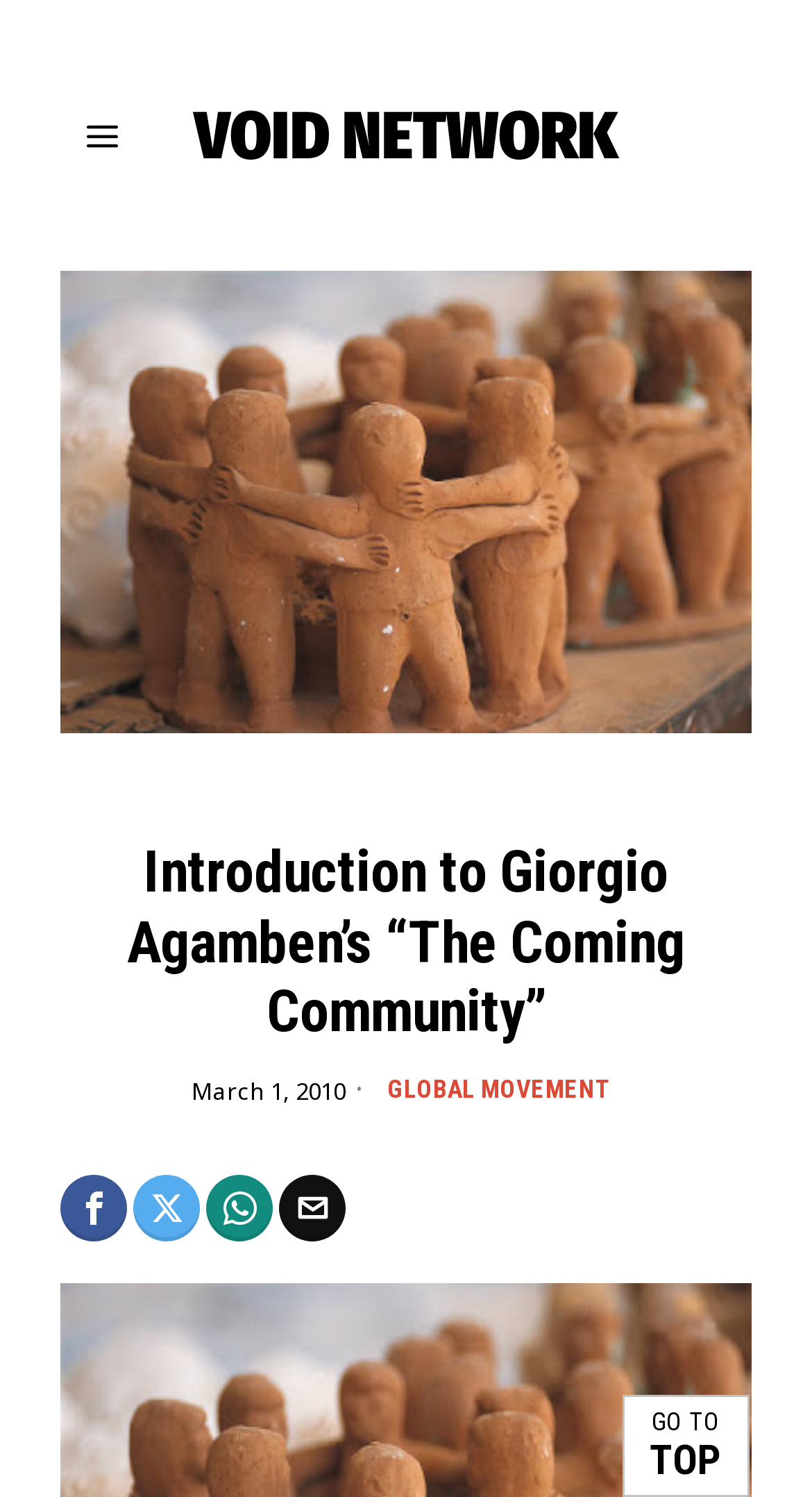What is the function of the 'GO TO' and 'TOP' buttons?
Examine the webpage screenshot and provide an in-depth answer to the question.

The answer can be inferred by looking at the location and text of the 'GO TO' and 'TOP' buttons at the bottom of the webpage, suggesting that they are for navigating to the top of the page or going to a specific section.